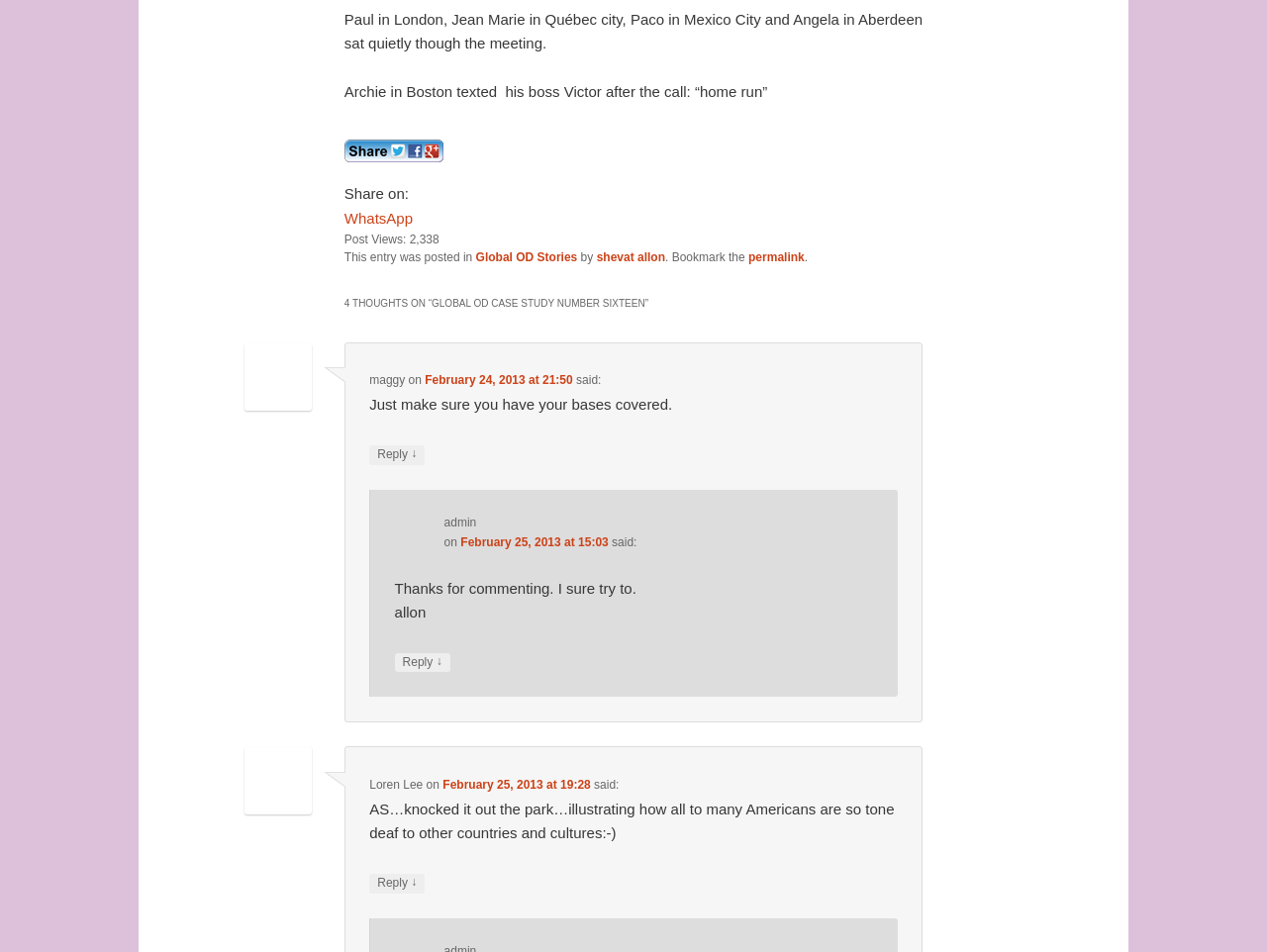Given the webpage screenshot, identify the bounding box of the UI element that matches this description: "Global OD Stories".

[0.375, 0.263, 0.456, 0.278]